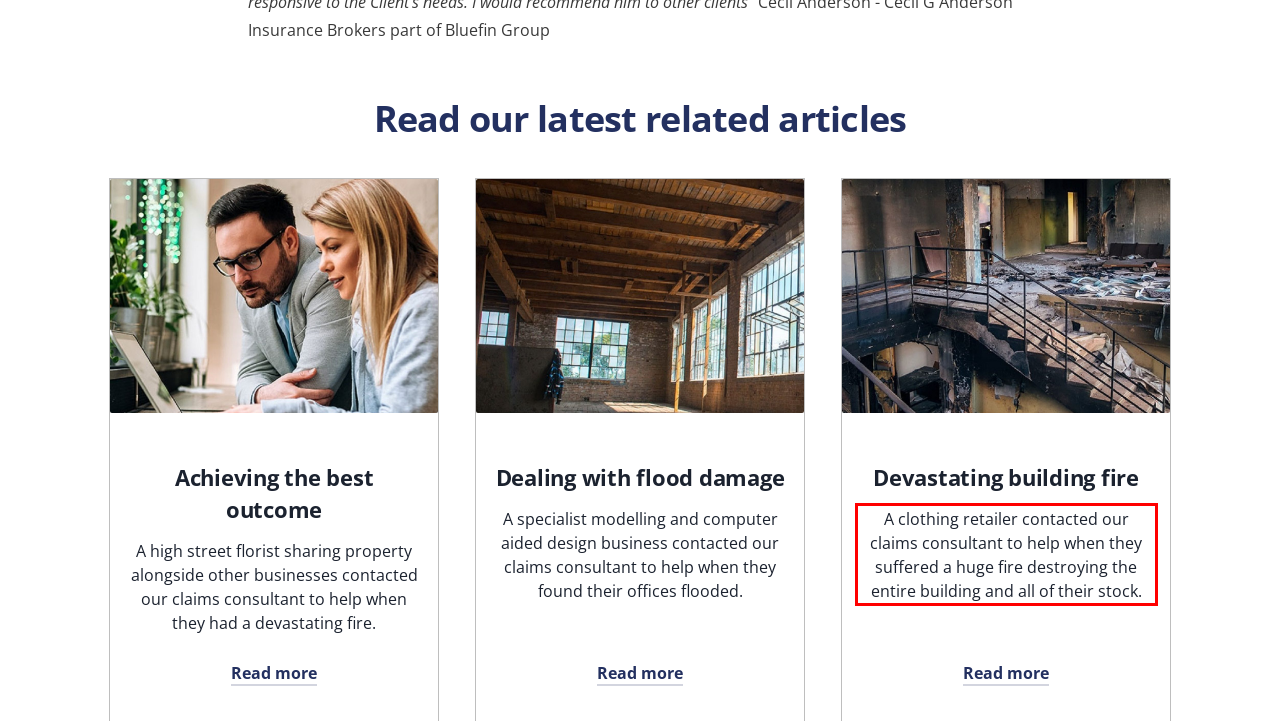In the given screenshot, locate the red bounding box and extract the text content from within it.

A clothing retailer contacted our claims consultant to help when they suffered a huge fire destroying the entire building and all of their stock.